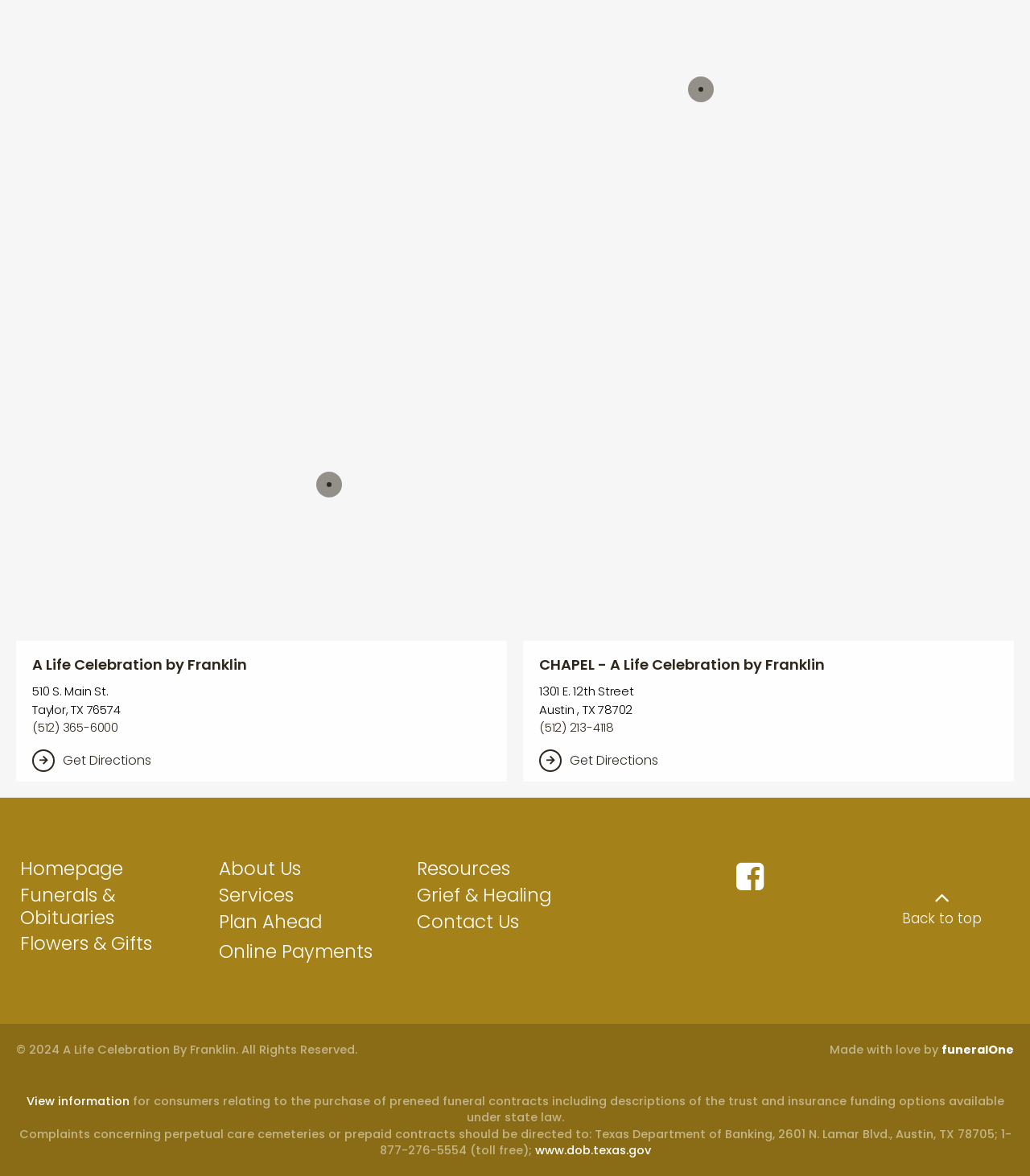What is the city of the funeral home?
From the image, provide a succinct answer in one word or a short phrase.

Taylor